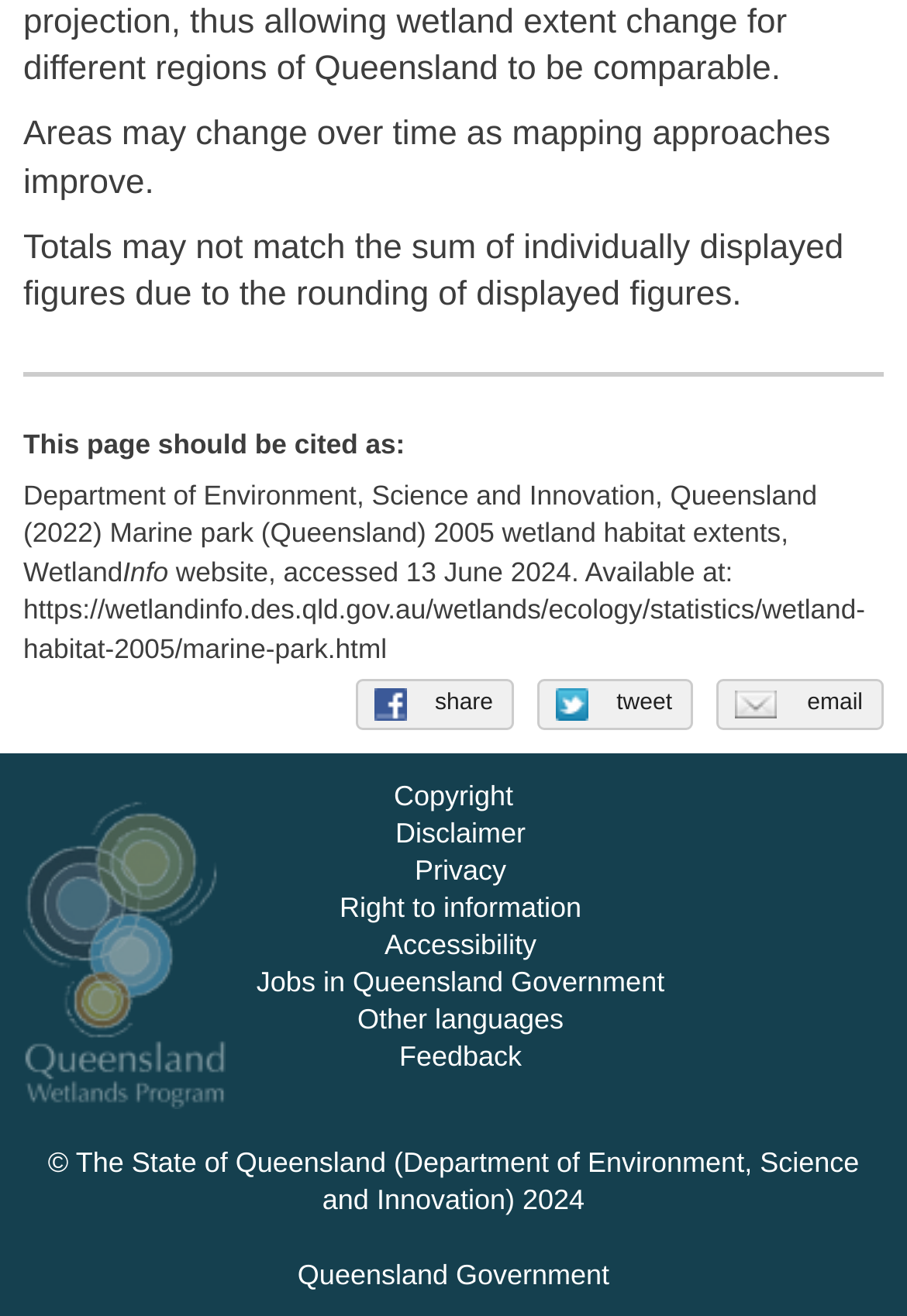From the element description: "Queensland Government", extract the bounding box coordinates of the UI element. The coordinates should be expressed as four float numbers between 0 and 1, in the order [left, top, right, bottom].

[0.313, 0.952, 0.687, 0.987]